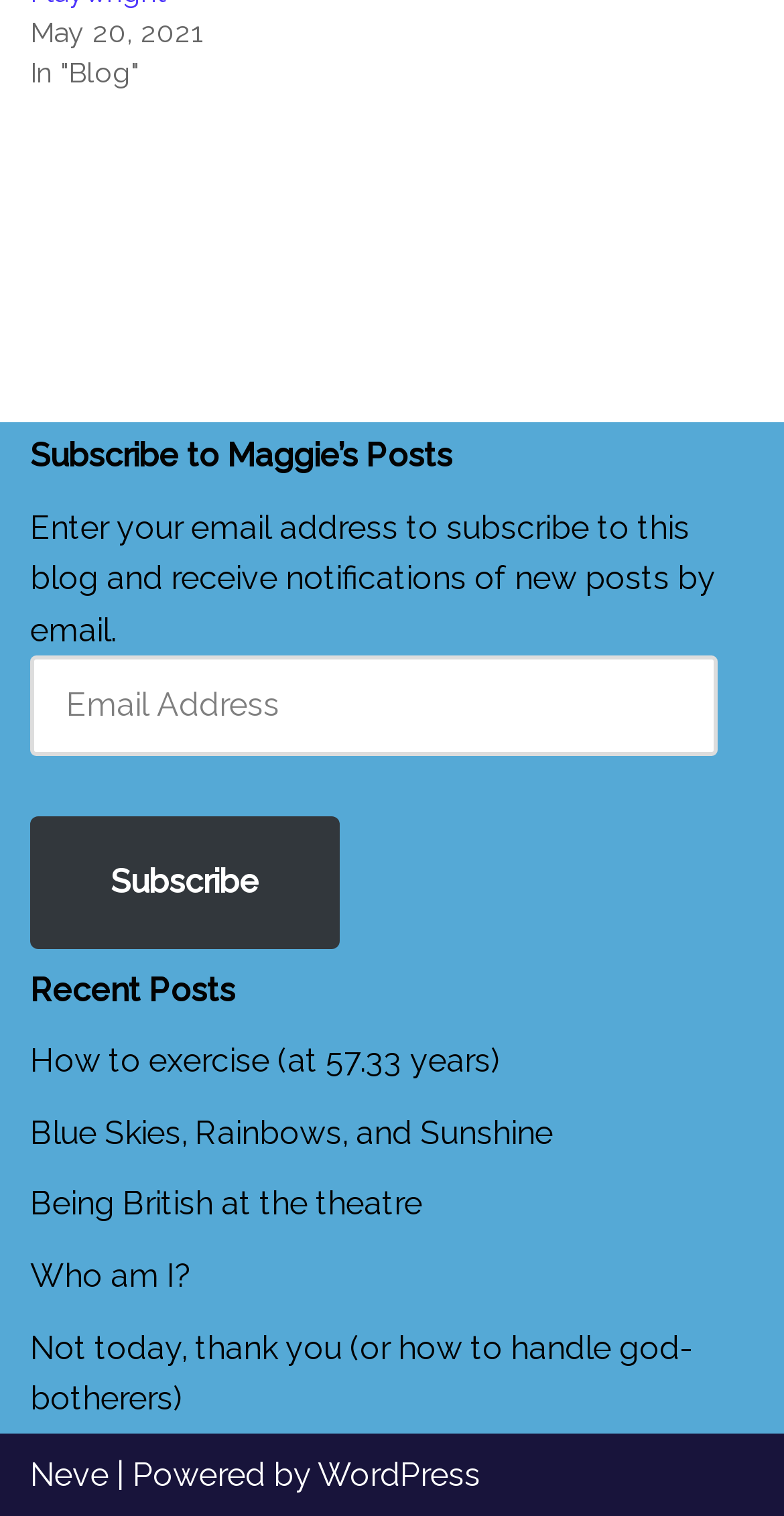Answer the following query with a single word or phrase:
What platform is the blog powered by?

WordPress